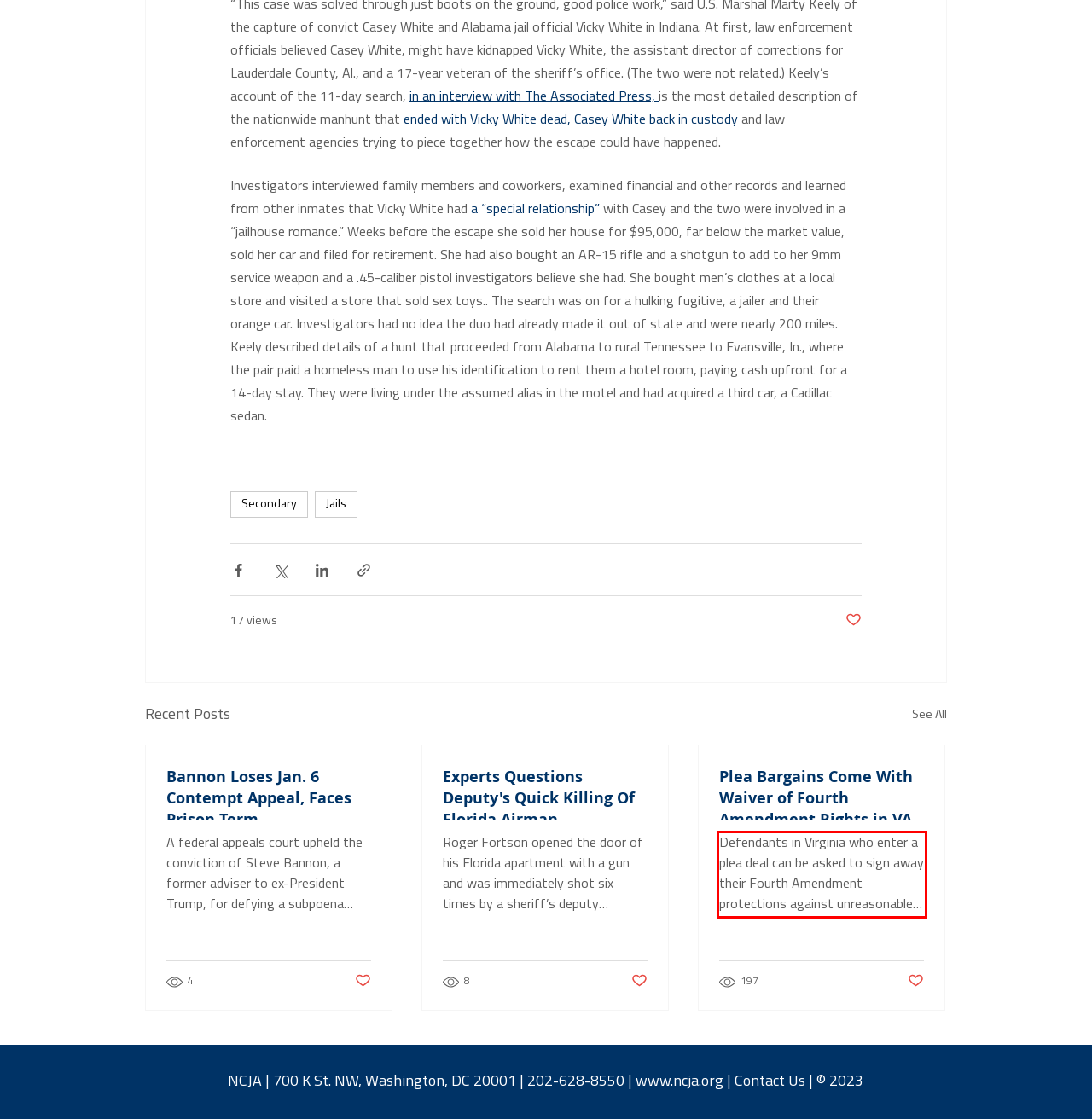You have a screenshot of a webpage where a UI element is enclosed in a red rectangle. Perform OCR to capture the text inside this red rectangle.

Defendants in Virginia who enter a plea deal can be asked to sign away their Fourth Amendment protections against unreasonable search and seizure in exchange for reduced charges or sentencing, Bolts r